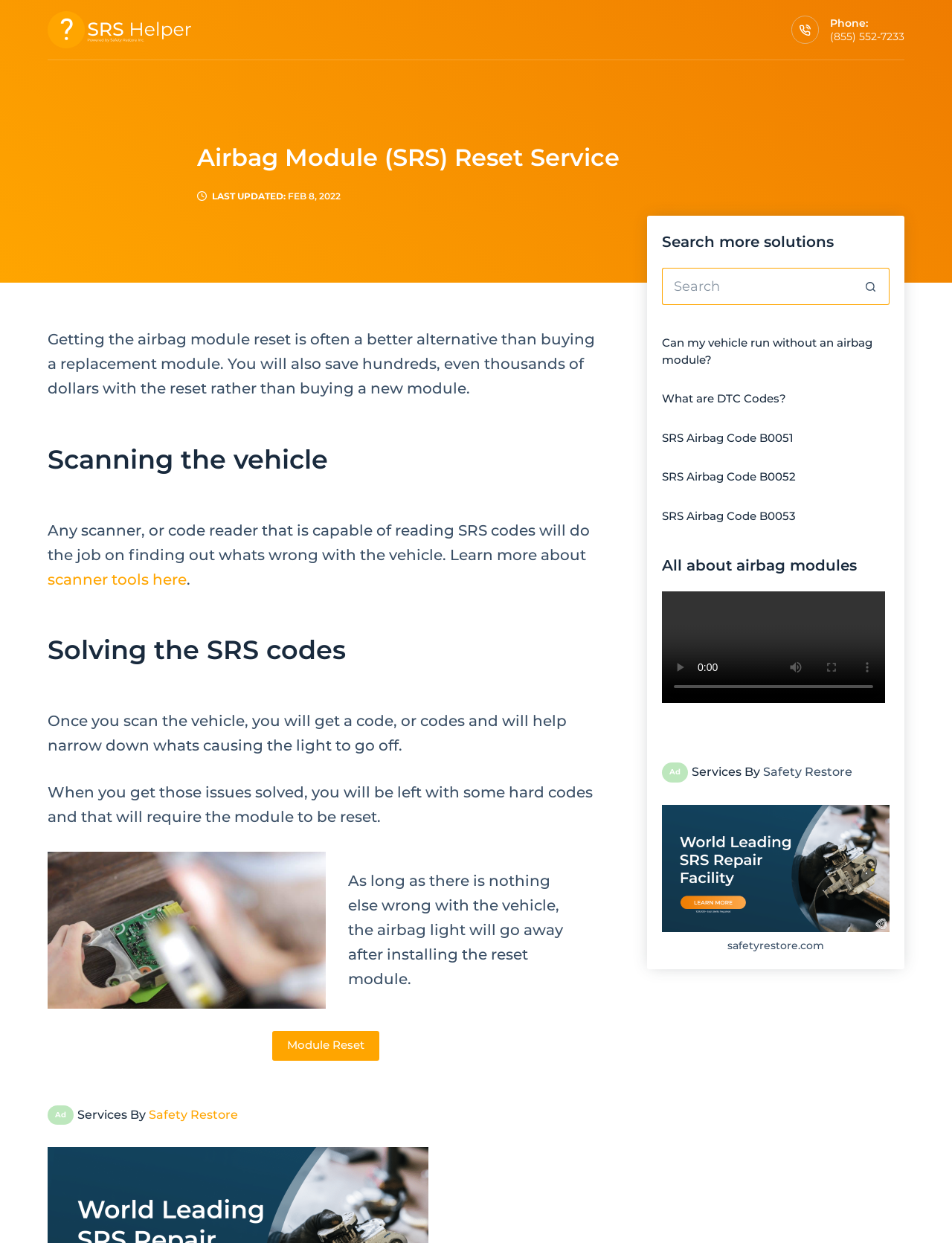Analyze the image and give a detailed response to the question:
How many search results are shown on the webpage?

I found this information by looking at the search box and the status text 'No results' which indicates that there are no search results shown on the webpage.